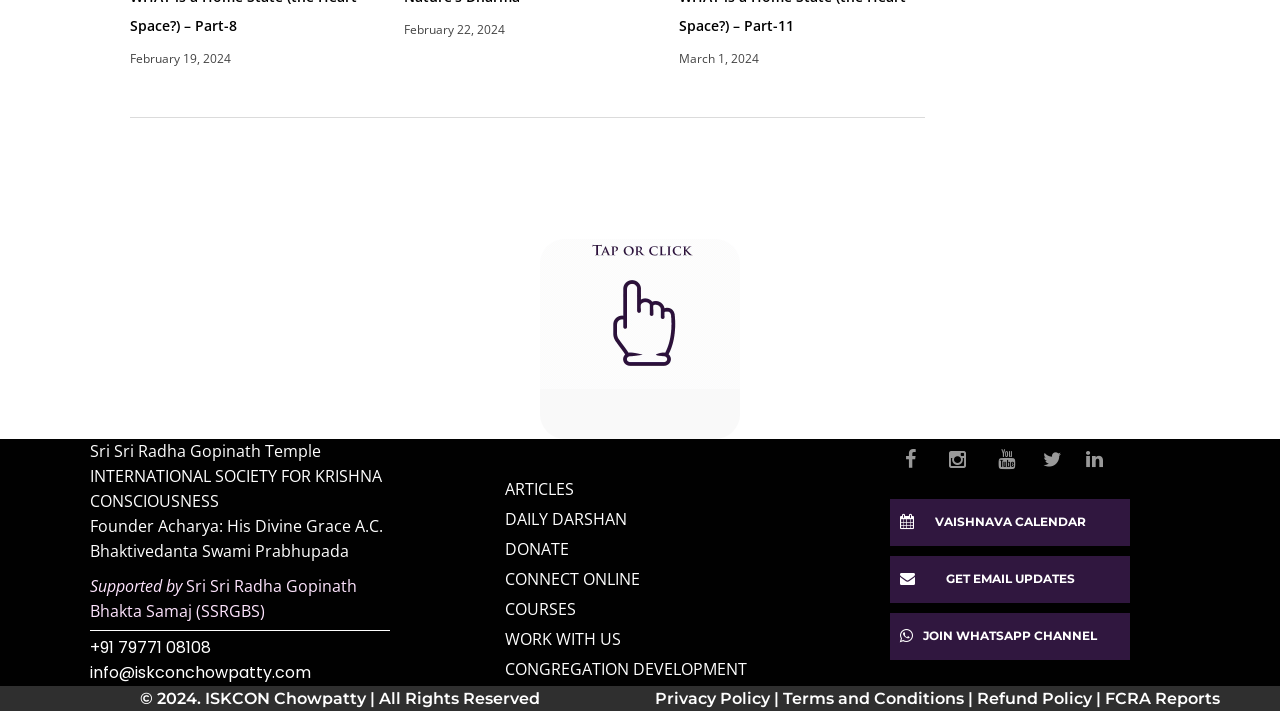Please mark the bounding box coordinates of the area that should be clicked to carry out the instruction: "View Vaishnava calendar".

[0.695, 0.701, 0.883, 0.767]